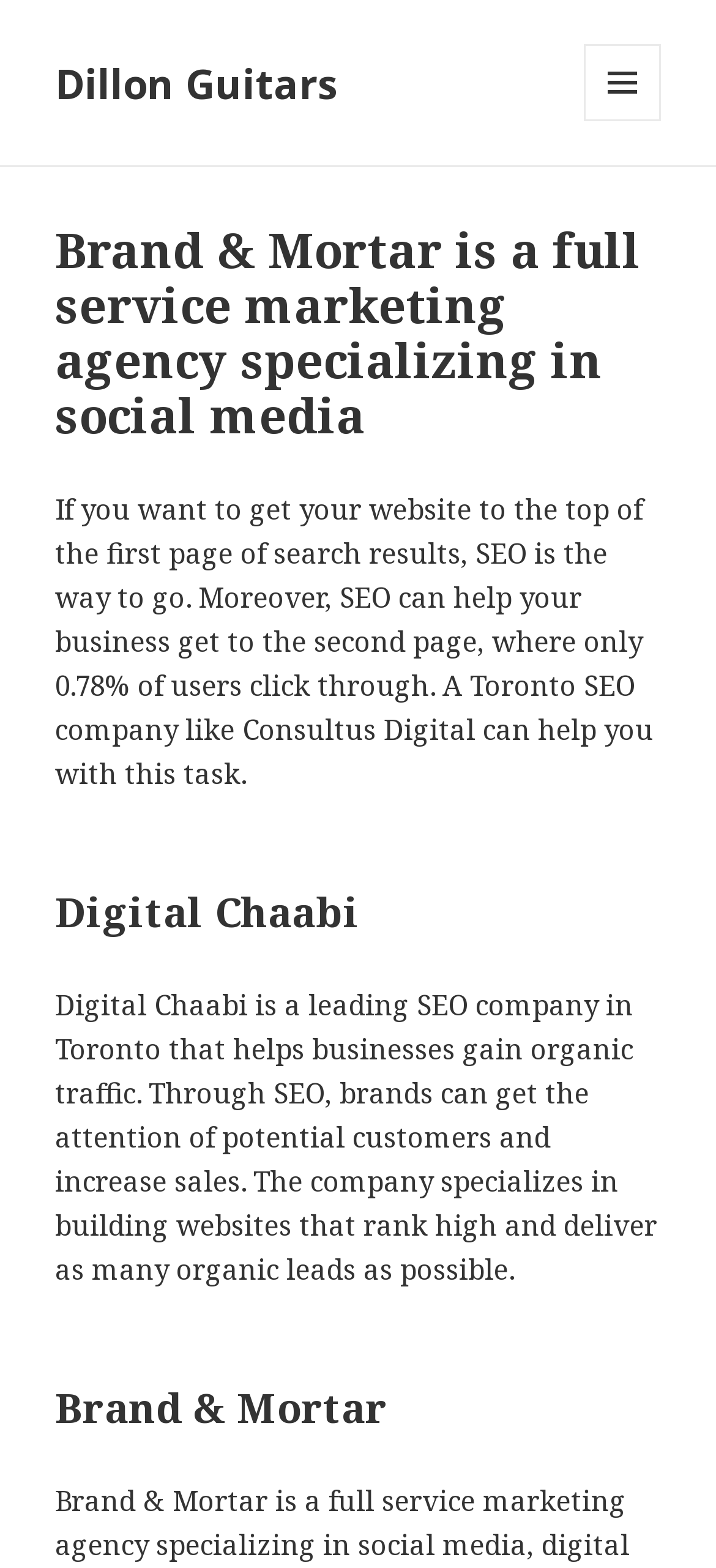Can you find and generate the webpage's heading?

Brand & Mortar is a full service marketing agency specializing in social media